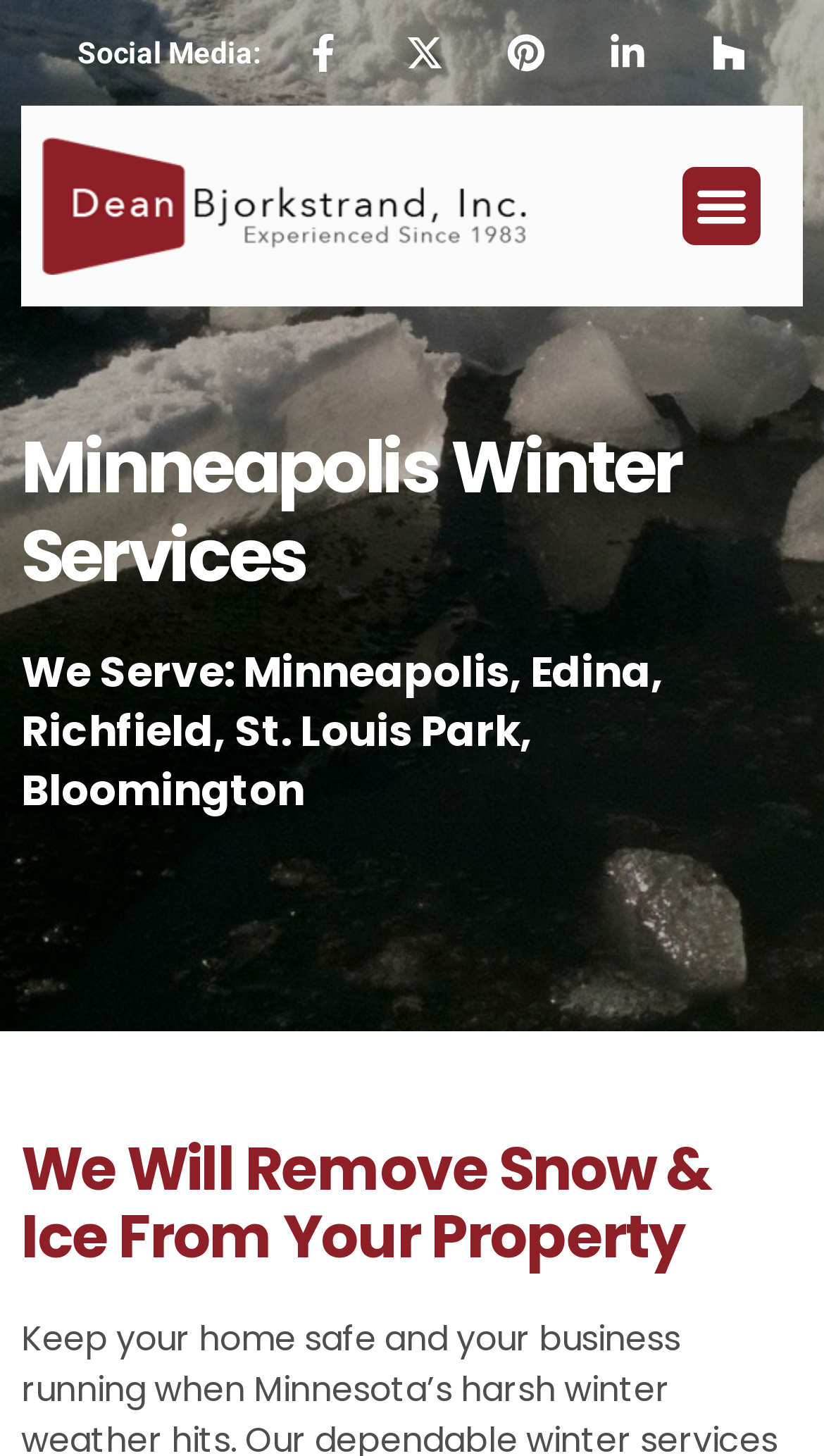What services are provided by this company?
Utilize the information in the image to give a detailed answer to the question.

Based on the webpage, the company provides winter services, specifically removing snow and ice from properties, as indicated by the heading 'We Will Remove Snow & Ice From Your Property'.